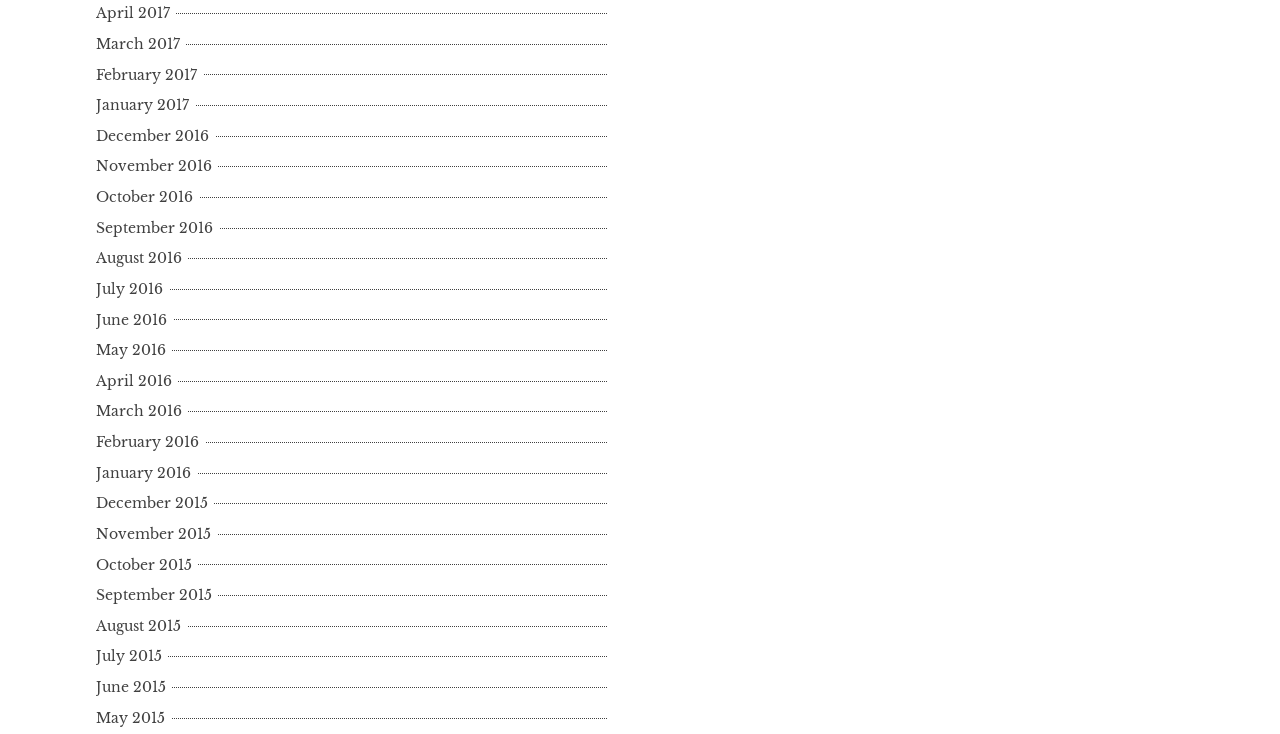Provide the bounding box coordinates of the HTML element this sentence describes: "March 2017".

[0.075, 0.048, 0.145, 0.072]